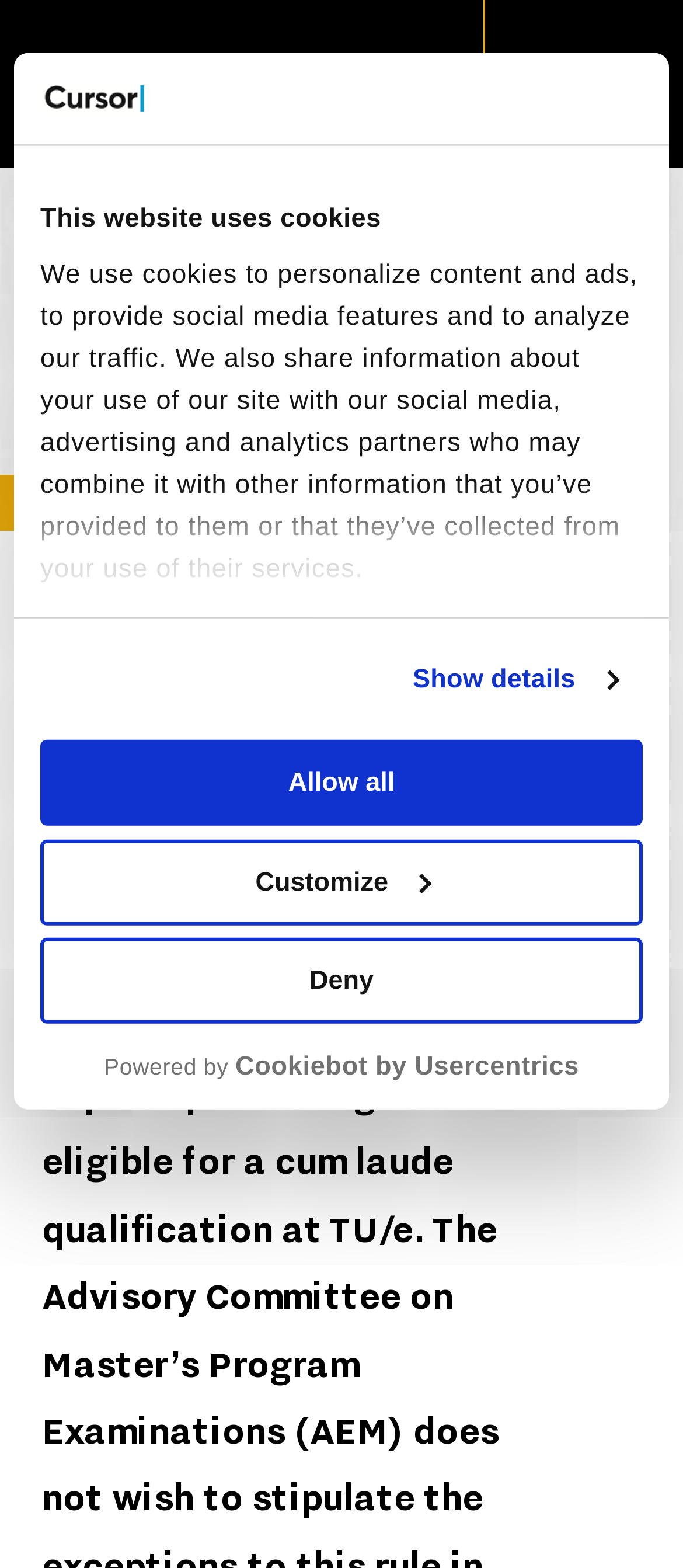Generate a comprehensive description of the webpage.

This webpage appears to be an article or blog post discussing the topic of cum laude qualifications at TU/e. At the top of the page, there is a dialog box with a logo and a message about the website using cookies, along with buttons to customize, deny, or allow all cookies. Below this, there is a link to open the site menu, accompanied by an image and the text "MENU".

The main content of the page is divided into sections. At the top, there is a heading that reads "To include or not to include the exception rules for cum laude in OER". Below this, there is a section with links to share the article on various social media platforms, including Facebook, Twitter, LinkedIn, and email.

To the left of the main content, there are several links, including "Cursor |" and "C|", which may be navigation links or shortcuts. There is also a link to "Back to top" at the bottom of the page.

The article itself appears to be a discussion about the rules for cum laude qualifications at TU/e, with a focus on the exception rules. The text is divided into paragraphs, but the exact content is not specified in the accessibility tree.